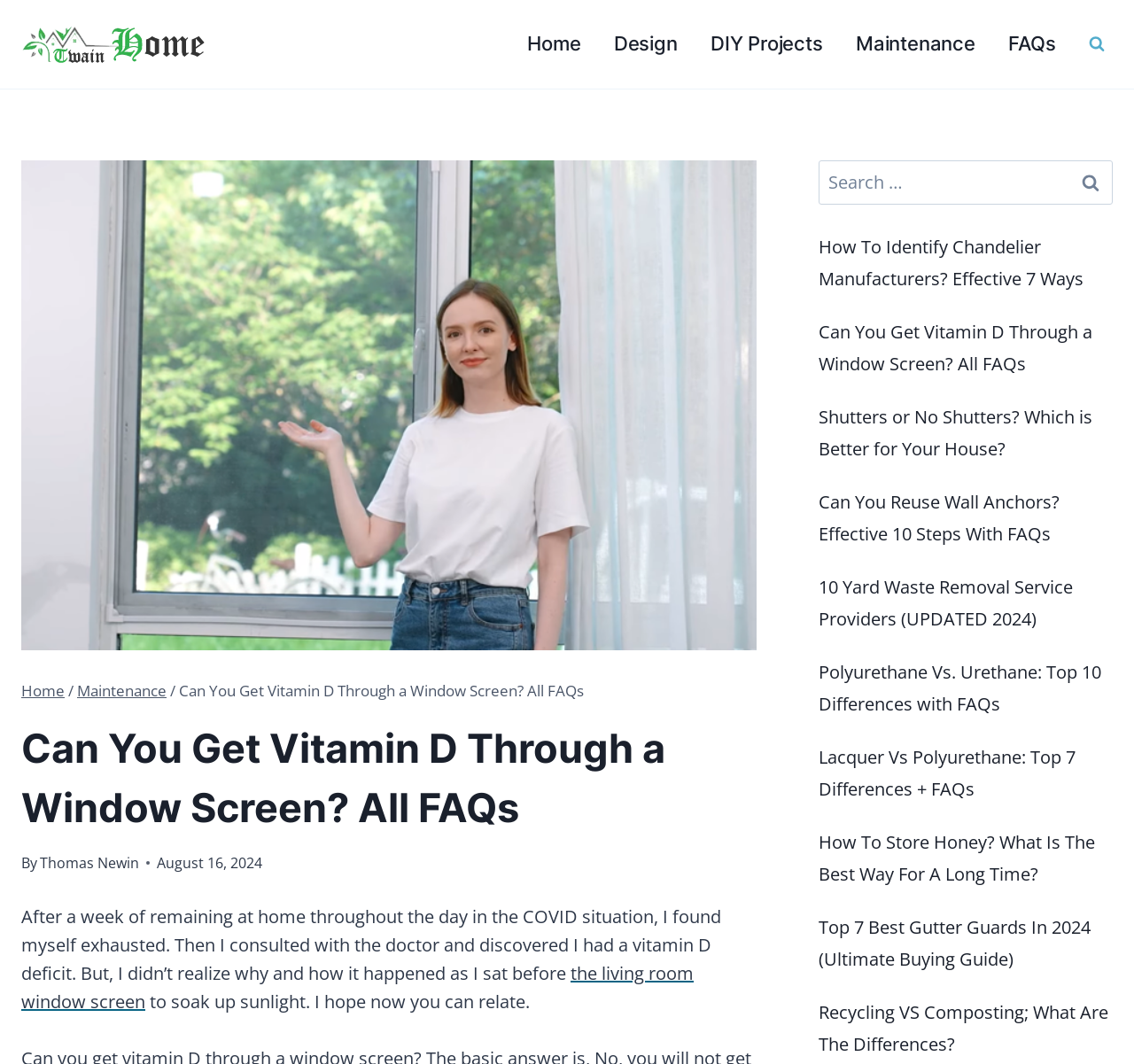Provide a one-word or short-phrase response to the question:
What is the date of the article?

August 16, 2024